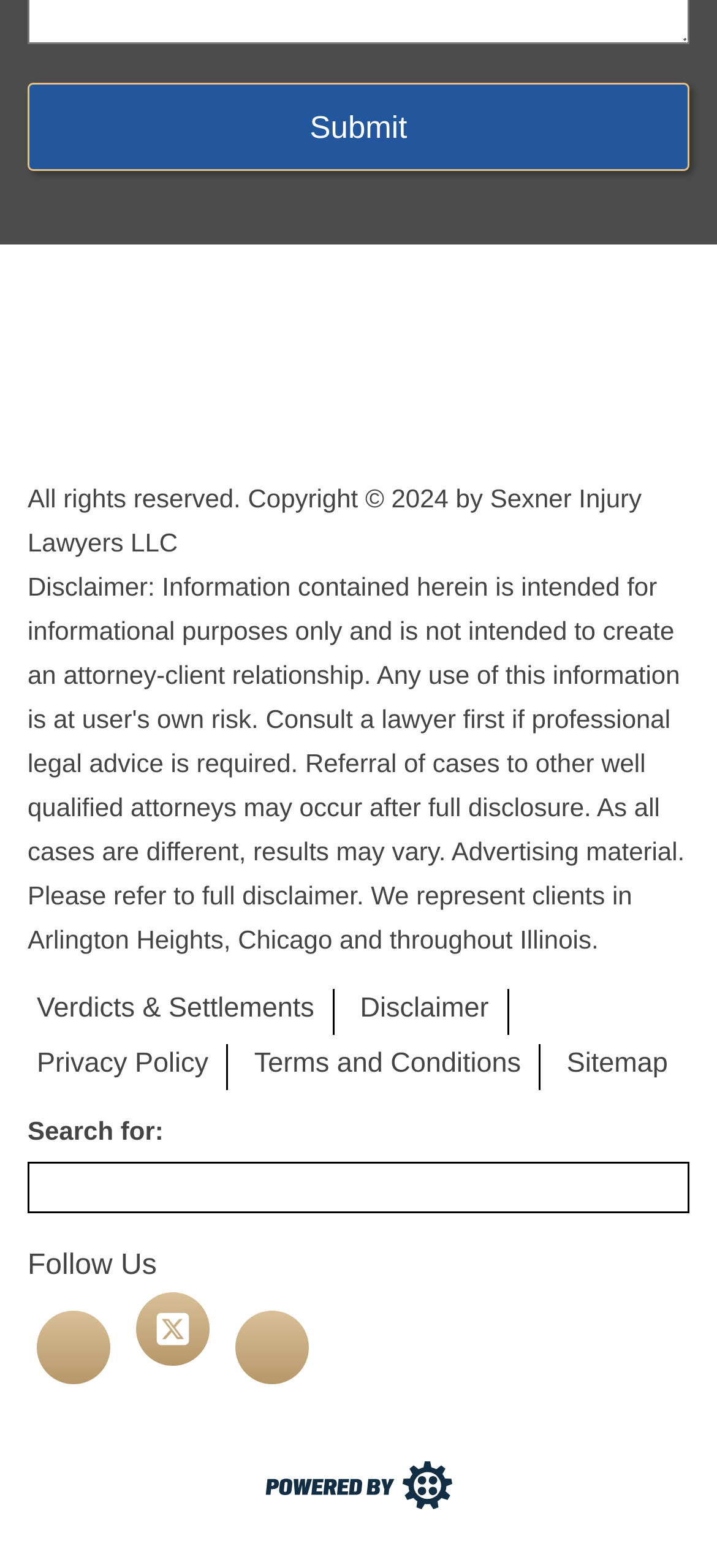What is the copyright year of the website?
Based on the image, answer the question with as much detail as possible.

The copyright year can be found in the StaticText element at the bottom of the webpage, which states 'All rights reserved. Copyright © 2024 by Sexner Injury Lawyers LLC'.